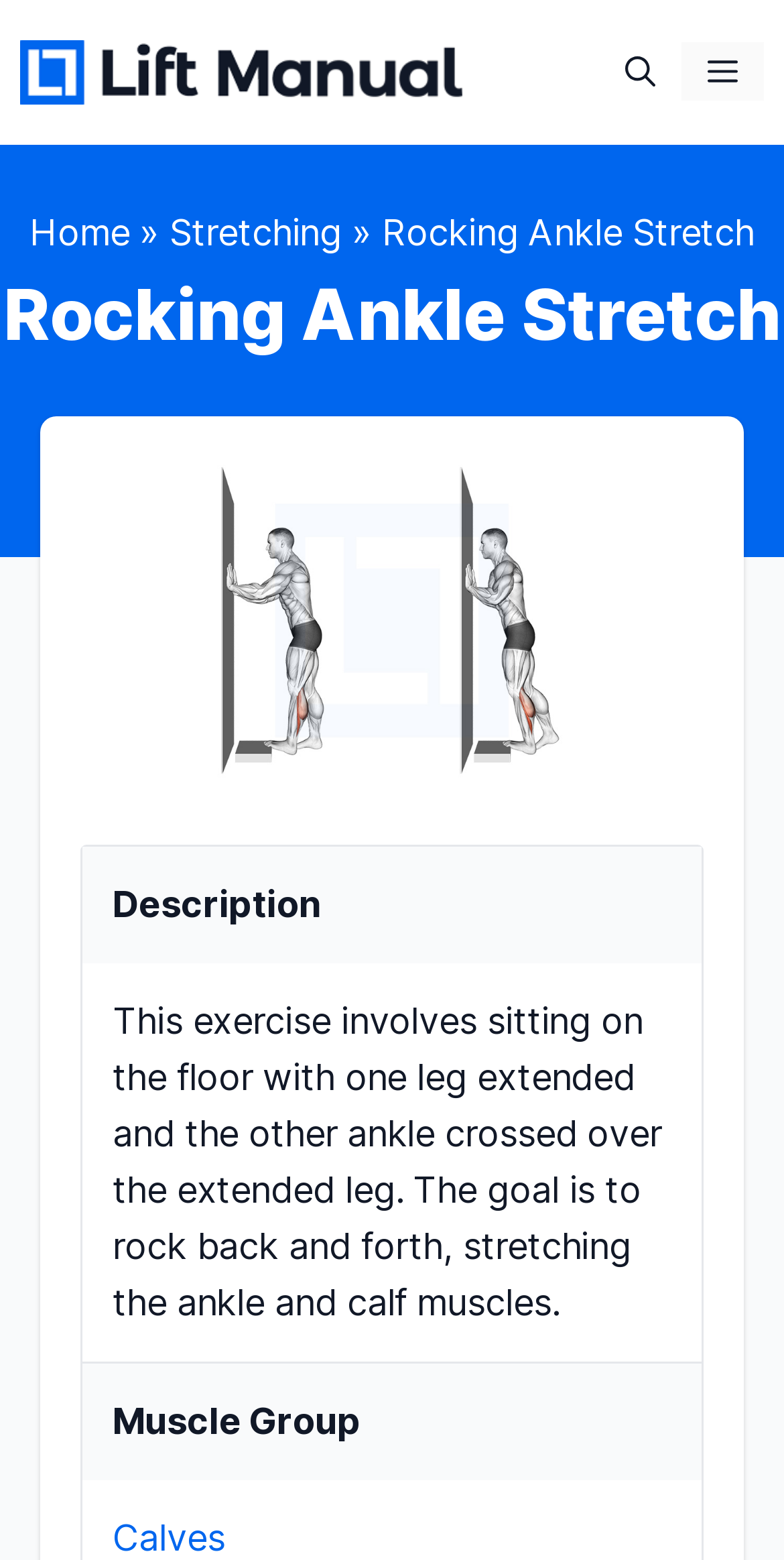Please answer the following question using a single word or phrase: 
What is the current page in the breadcrumbs navigation?

Rocking Ankle Stretch